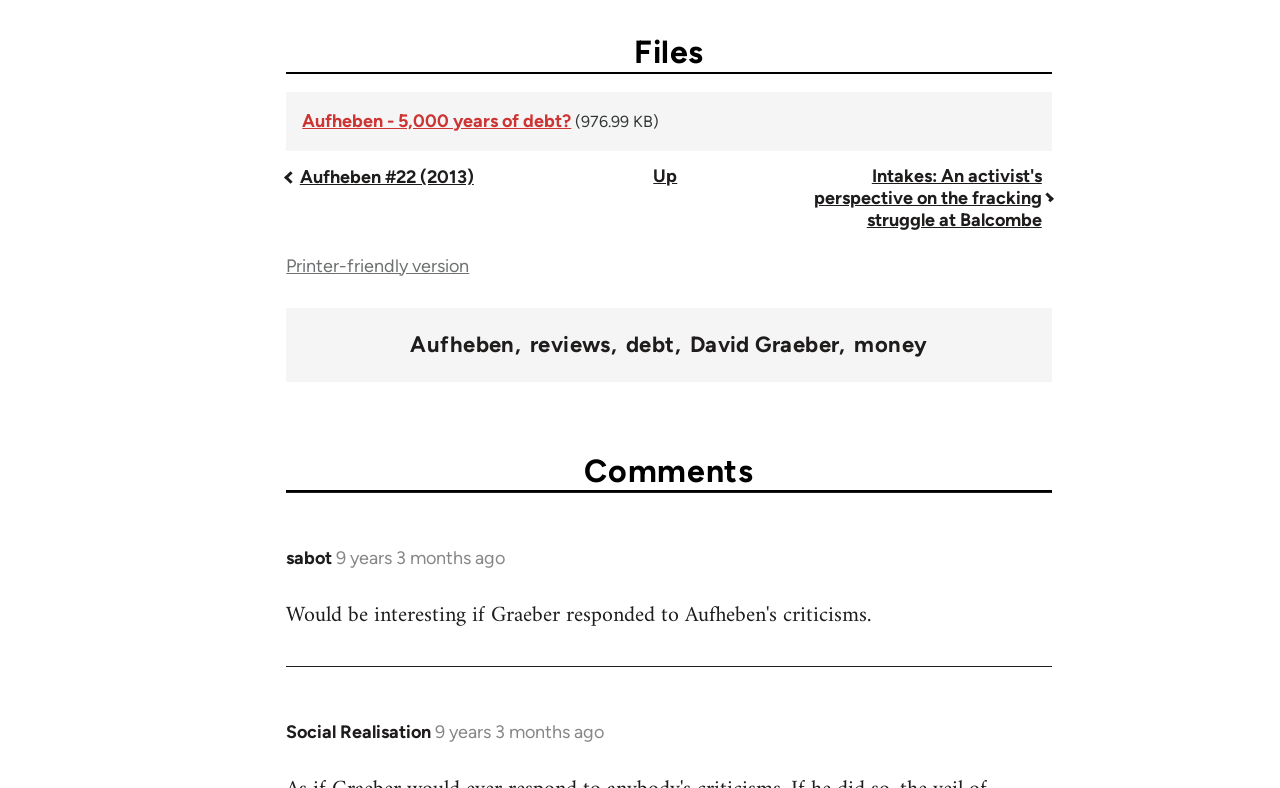Please identify the bounding box coordinates of the area that needs to be clicked to fulfill the following instruction: "Click on the link to reviews."

[0.414, 0.421, 0.477, 0.454]